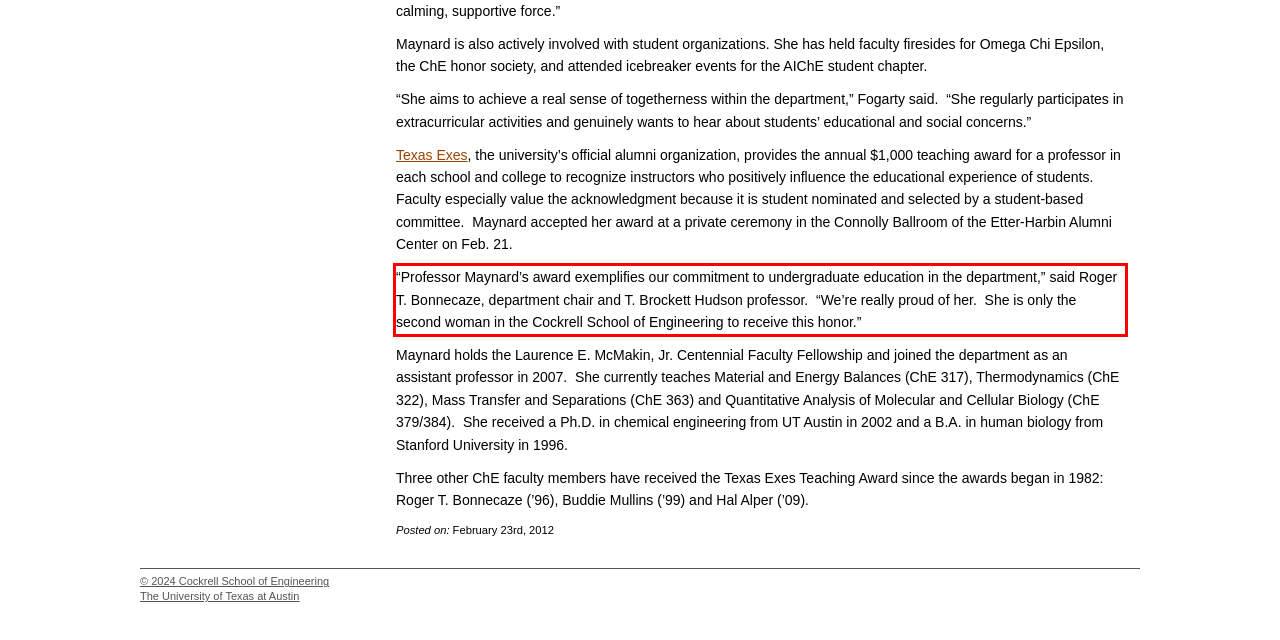You are given a webpage screenshot with a red bounding box around a UI element. Extract and generate the text inside this red bounding box.

“Professor Maynard’s award exemplifies our commitment to undergraduate education in the department,” said Roger T. Bonnecaze, department chair and T. Brockett Hudson professor. “We’re really proud of her. She is only the second woman in the Cockrell School of Engineering to receive this honor.”